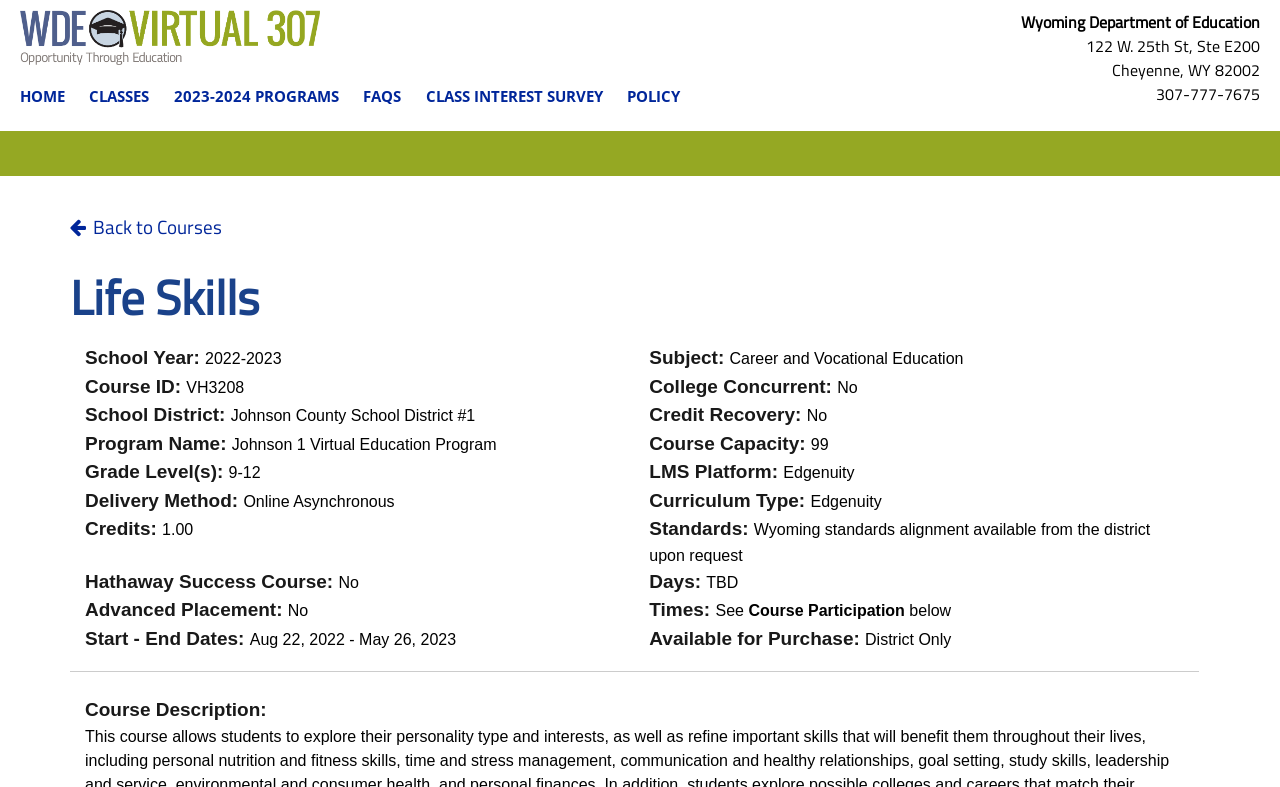Locate the bounding box coordinates of the clickable area needed to fulfill the instruction: "Click the CLASS INTEREST SURVEY link".

[0.333, 0.108, 0.471, 0.137]